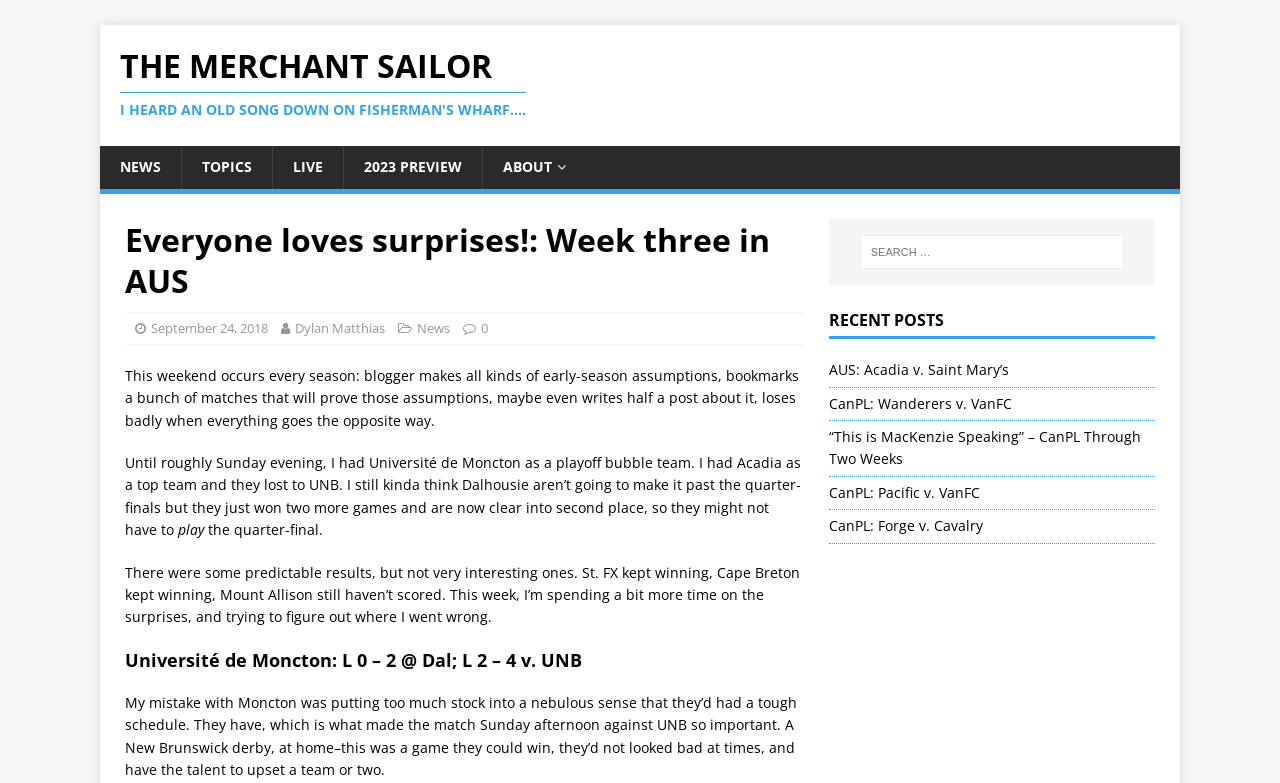What is the purpose of the search box?
Respond to the question with a single word or phrase according to the image.

Search for posts